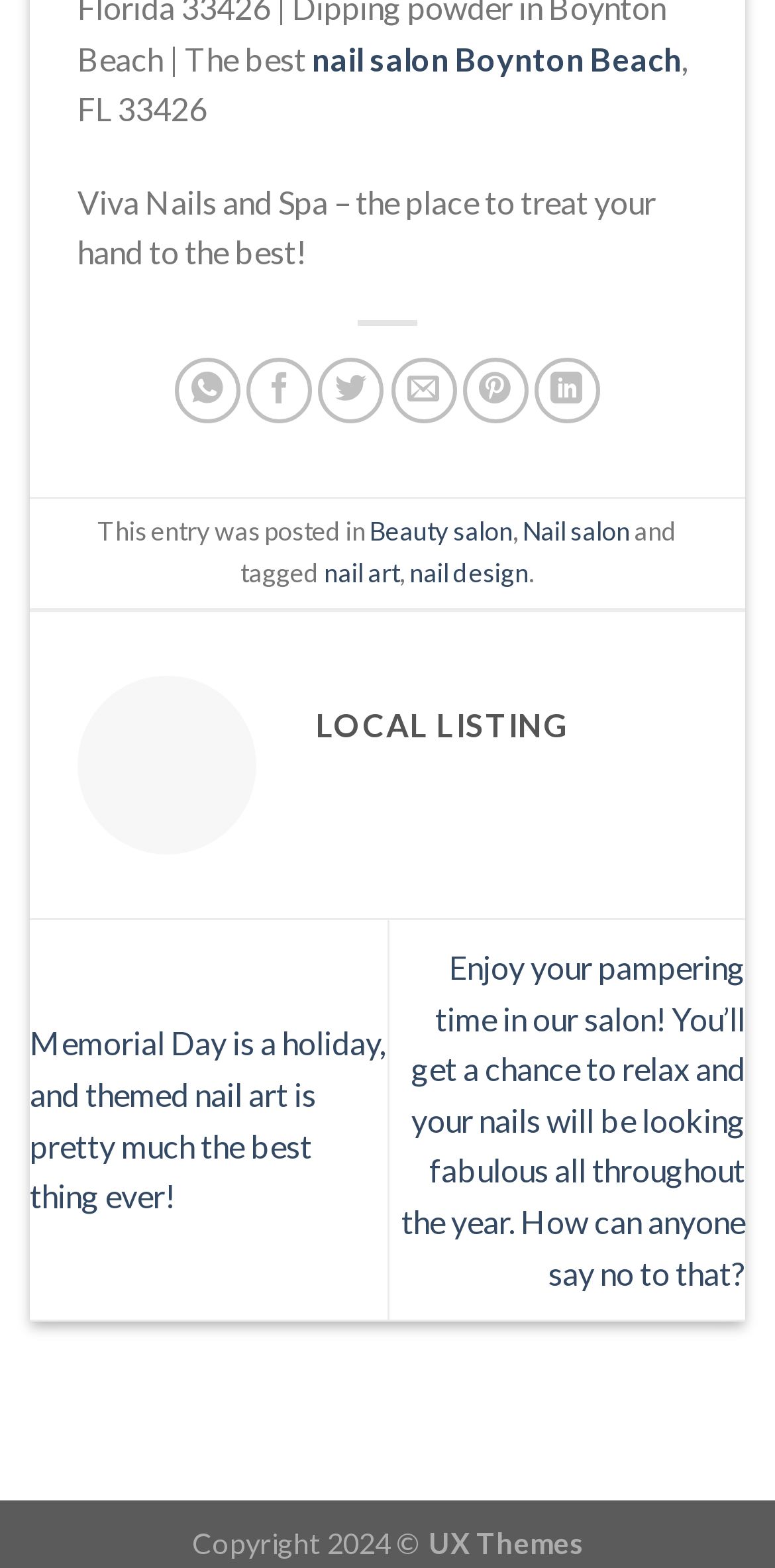Answer the question using only one word or a concise phrase: What is the address of the nail salon?

Boynton Beach, FL 33426